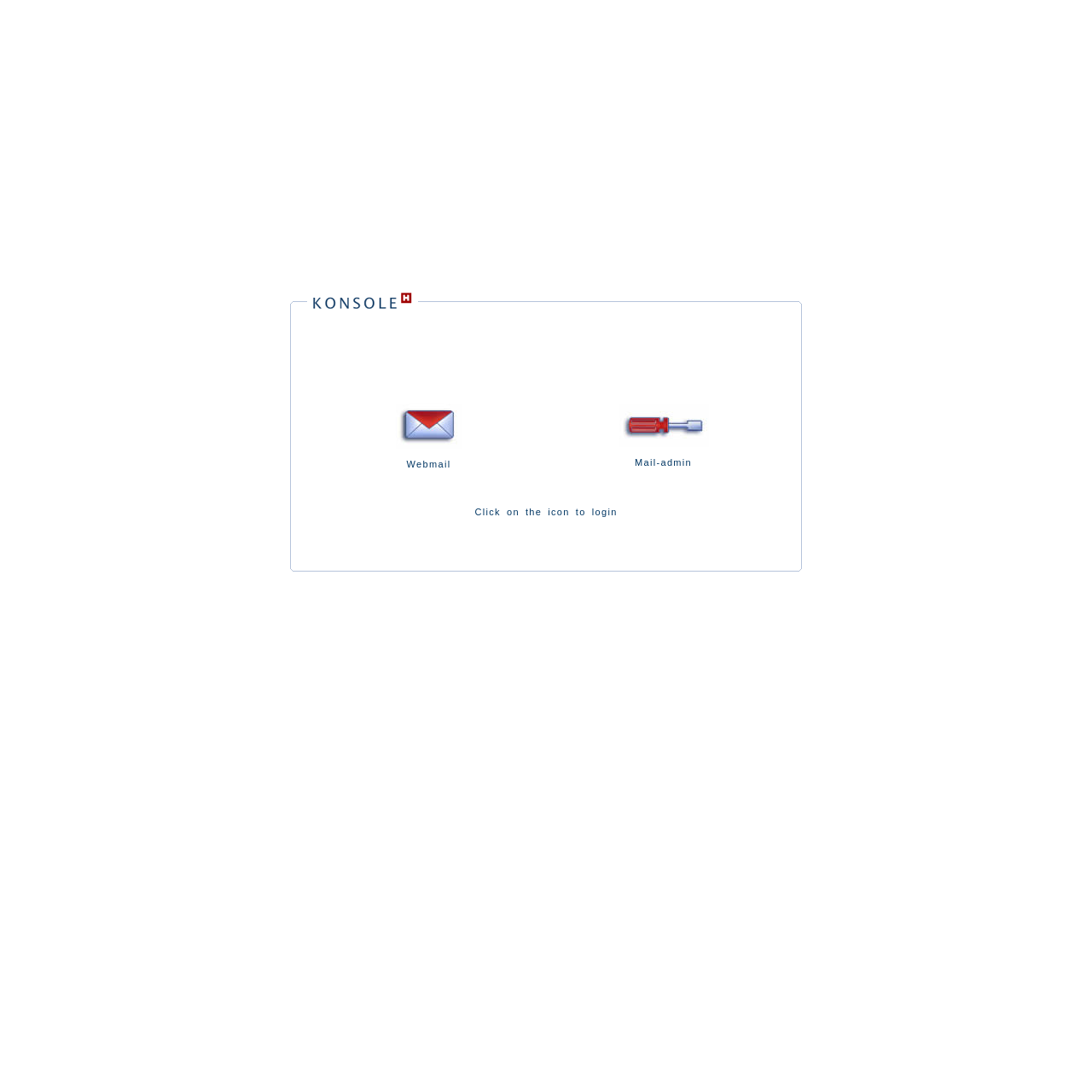How many columns are in the main table?
Answer the question using a single word or phrase, according to the image.

2